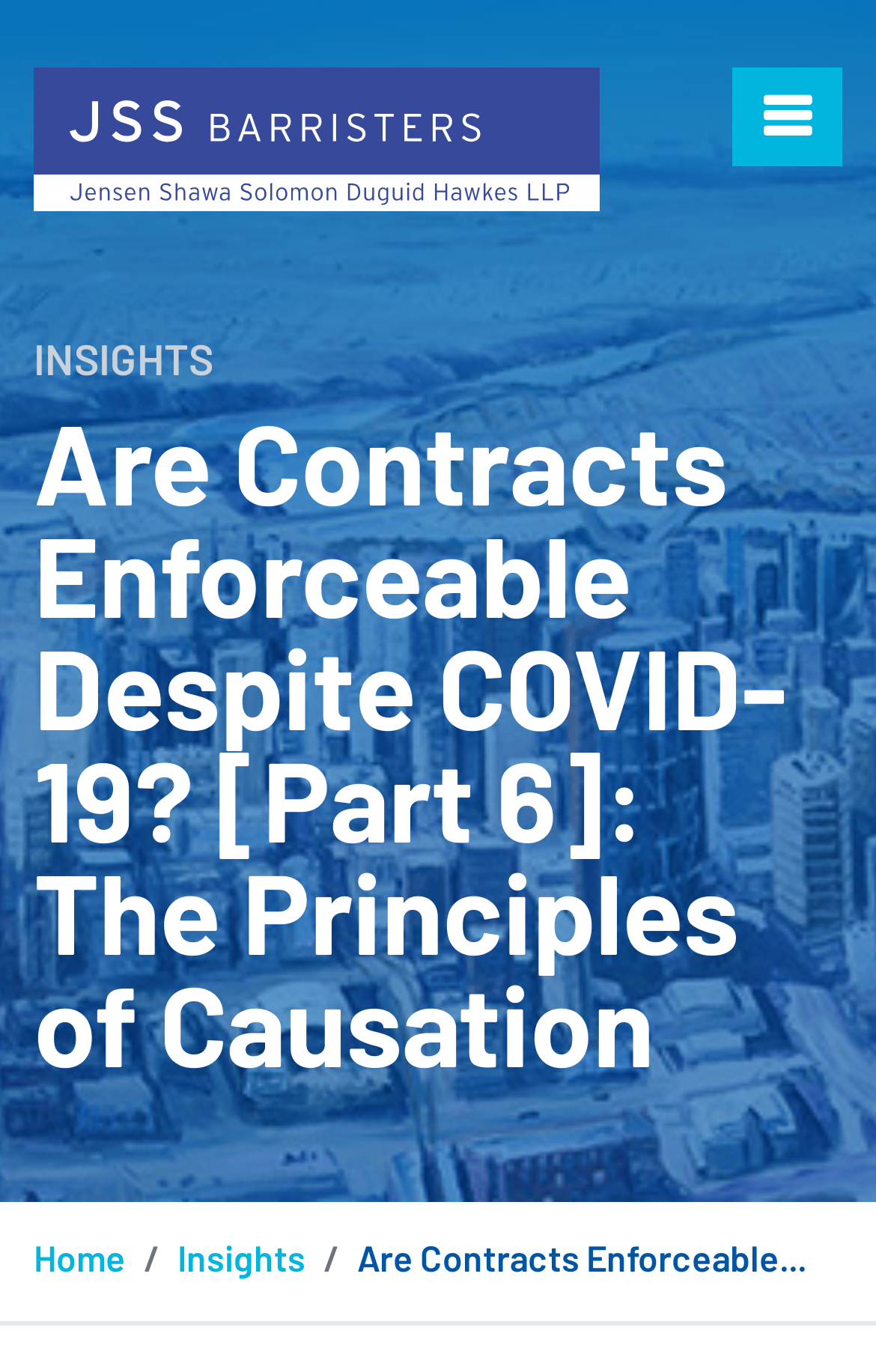Predict the bounding box of the UI element based on the description: "Insights". The coordinates should be four float numbers between 0 and 1, formatted as [left, top, right, bottom].

[0.203, 0.901, 0.349, 0.932]